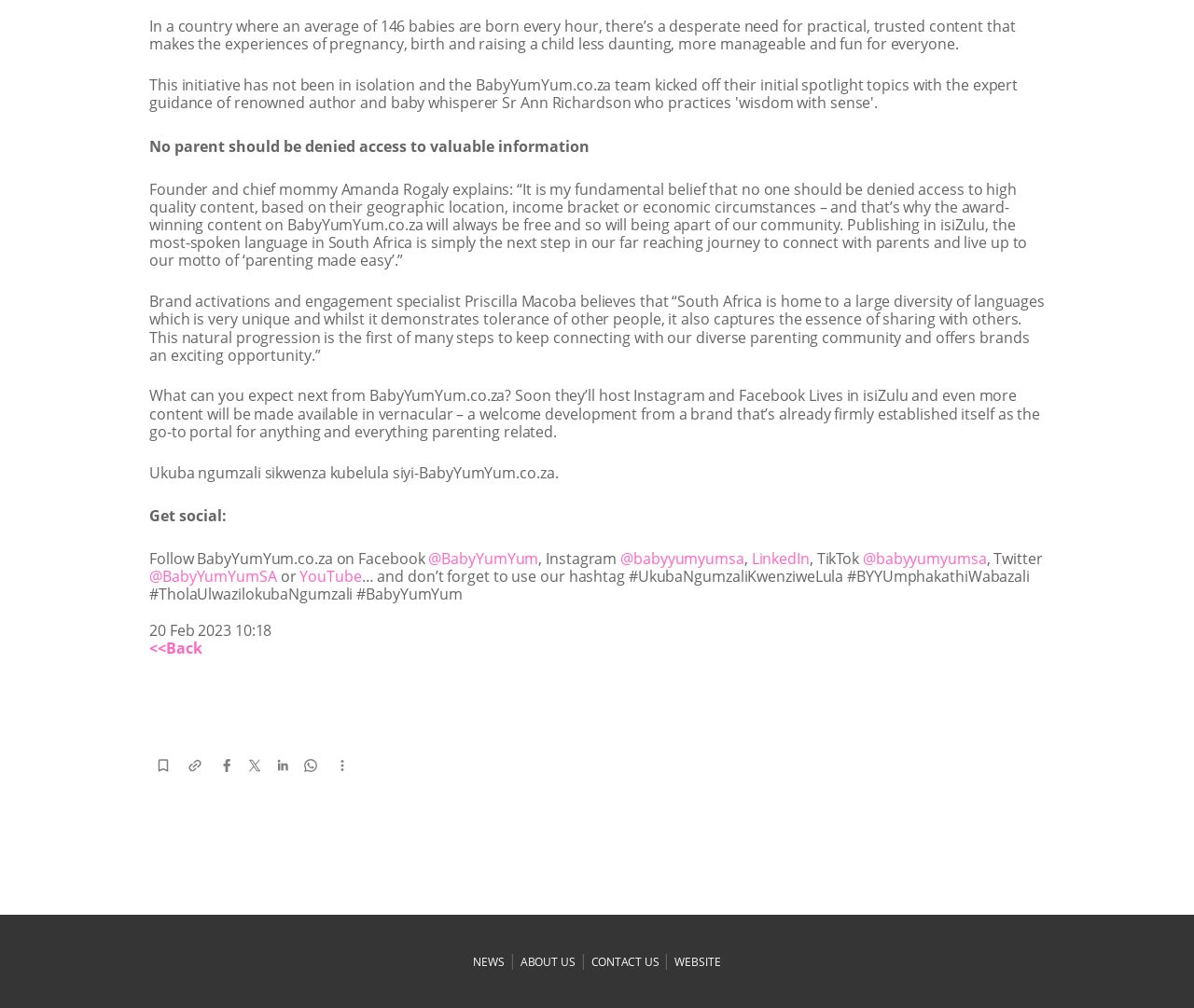Locate the bounding box of the UI element based on this description: "contact us". Provide four float numbers between 0 and 1 as [left, top, right, bottom].

[0.495, 0.9, 0.552, 0.969]